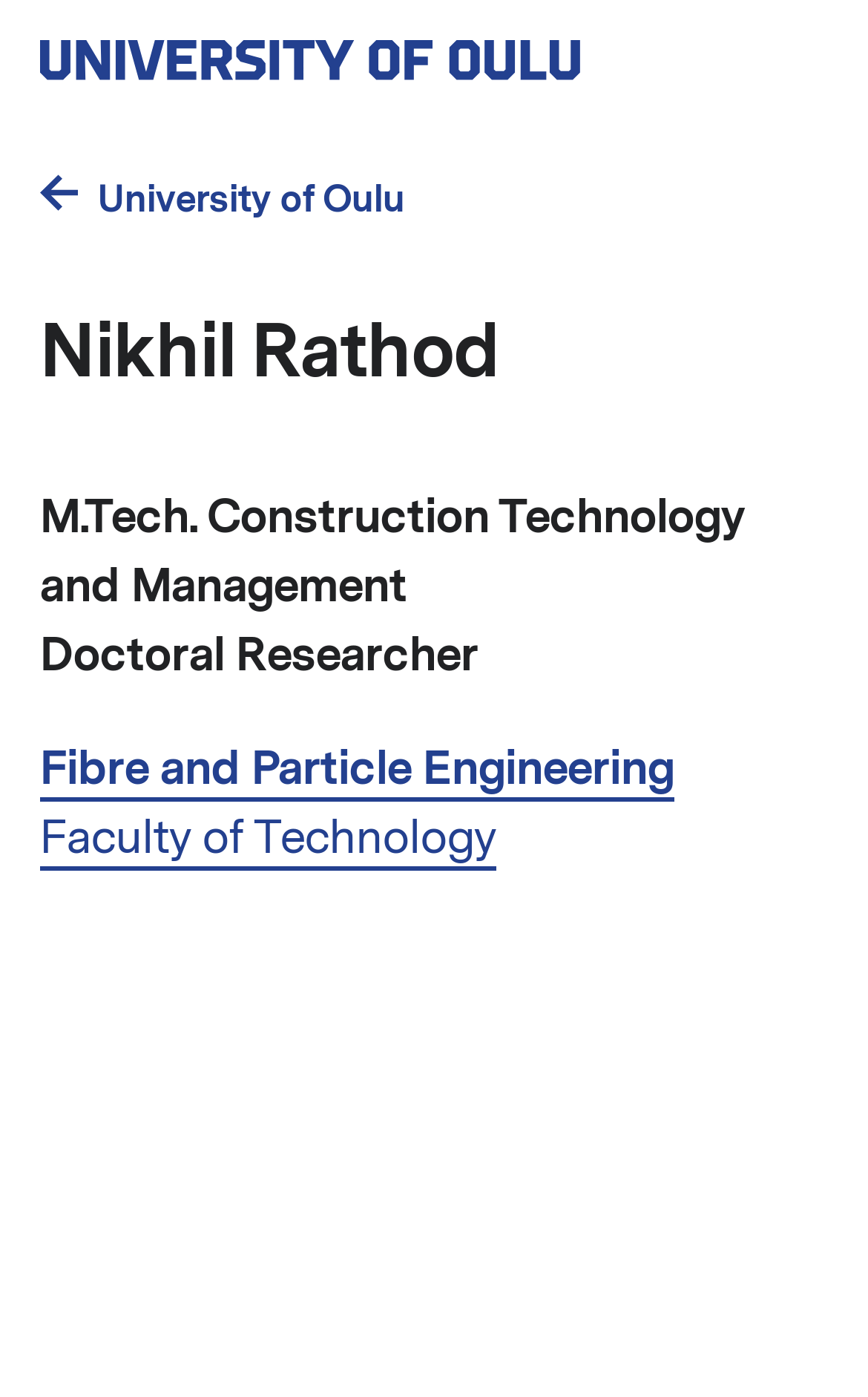What is the topic of the 'ABOUT COOKIES' button?
Look at the image and respond with a single word or a short phrase.

Cookies